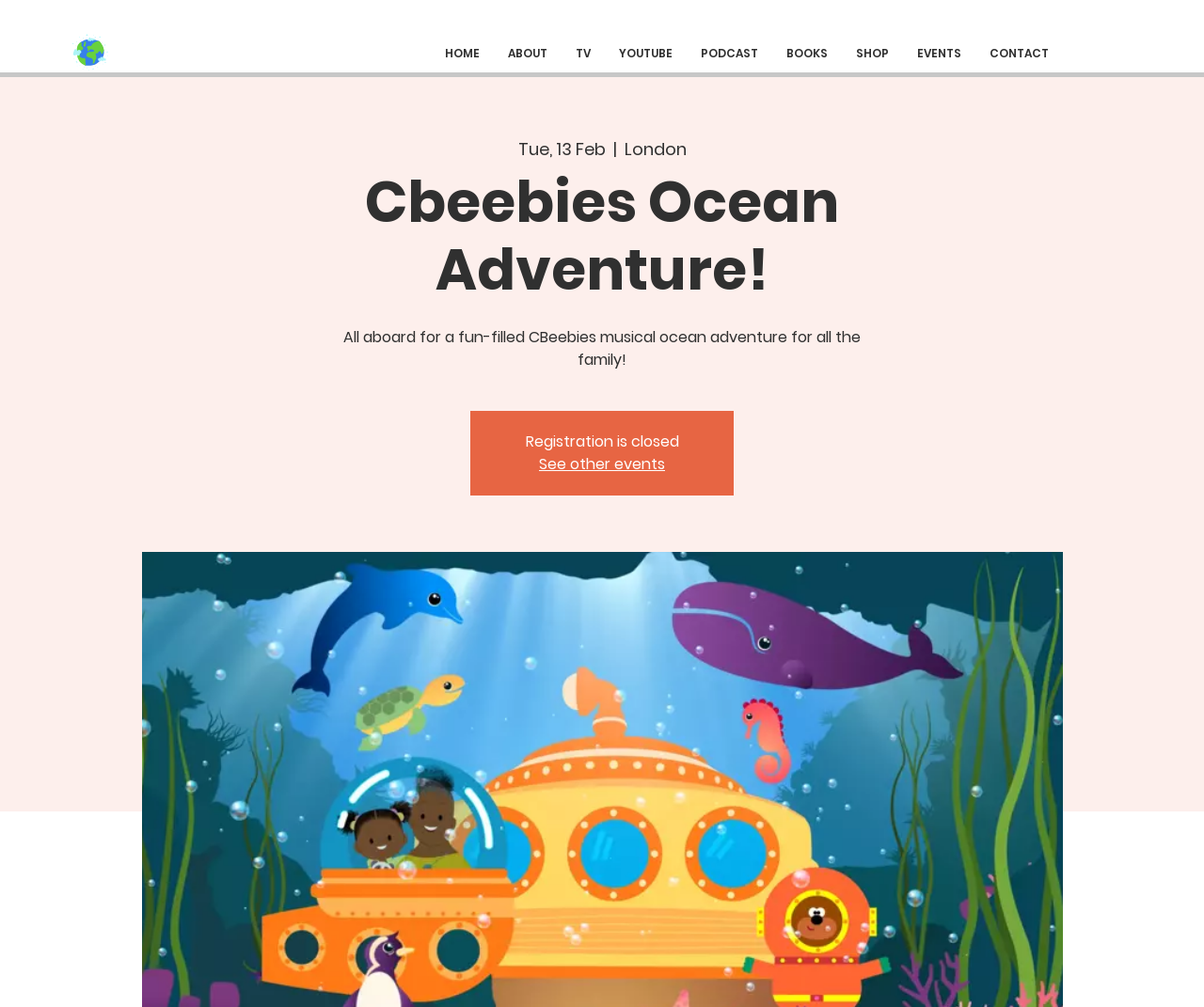Use a single word or phrase to answer the question:
What is the location of the event?

London